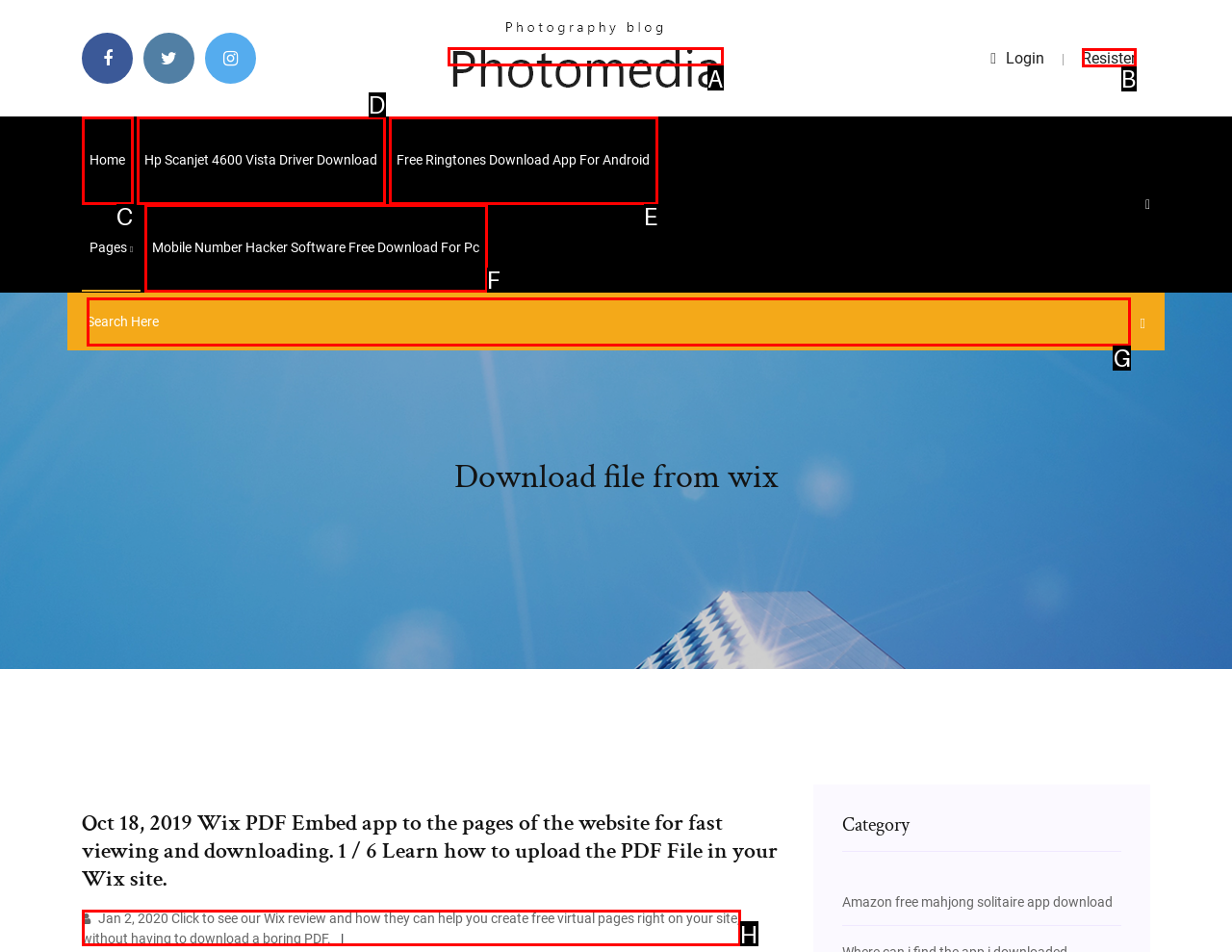Choose the letter that best represents the description: Home. Provide the letter as your response.

C